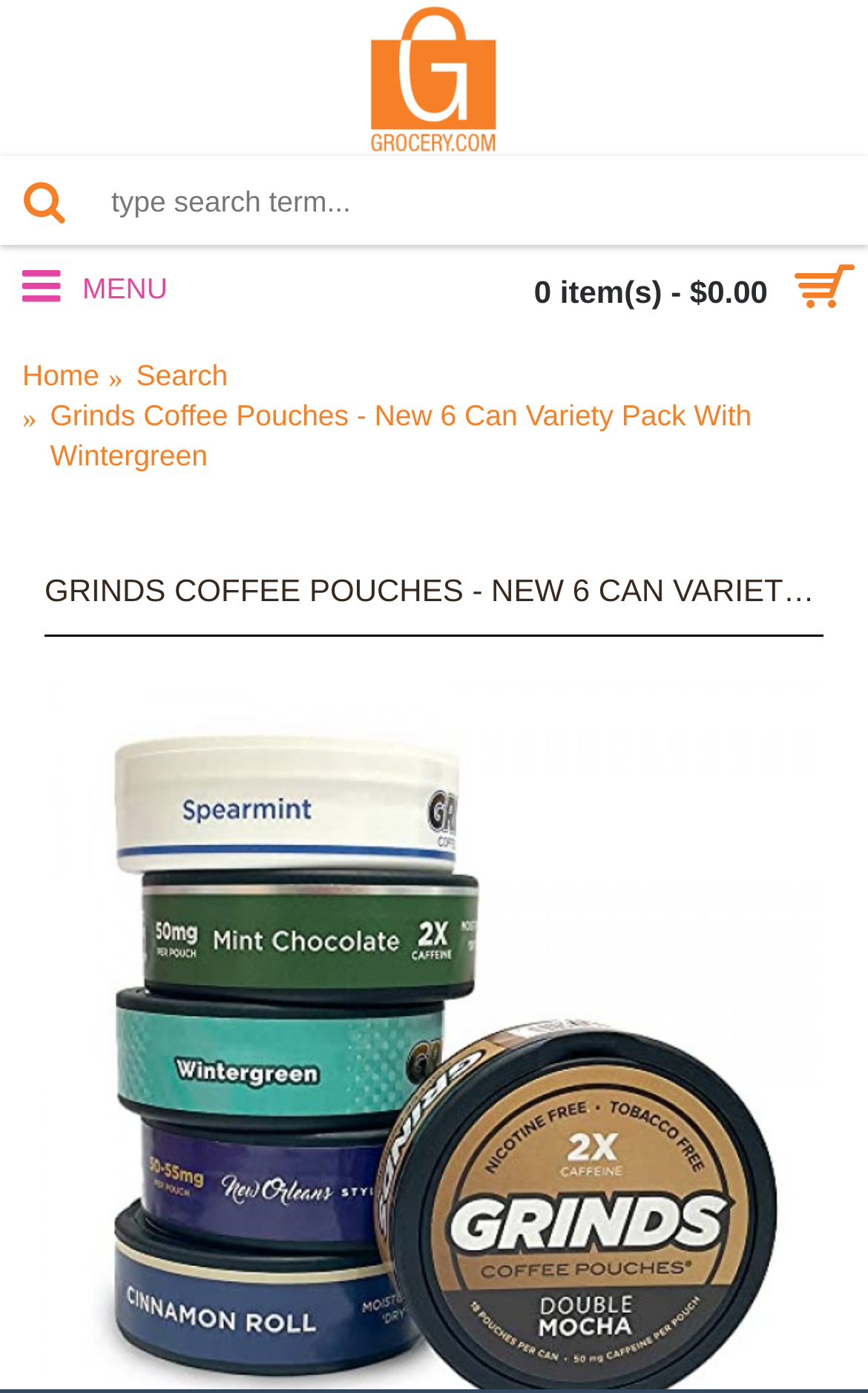What is the logo of the website?
Using the image, provide a concise answer in one word or a short phrase.

Grocery.com